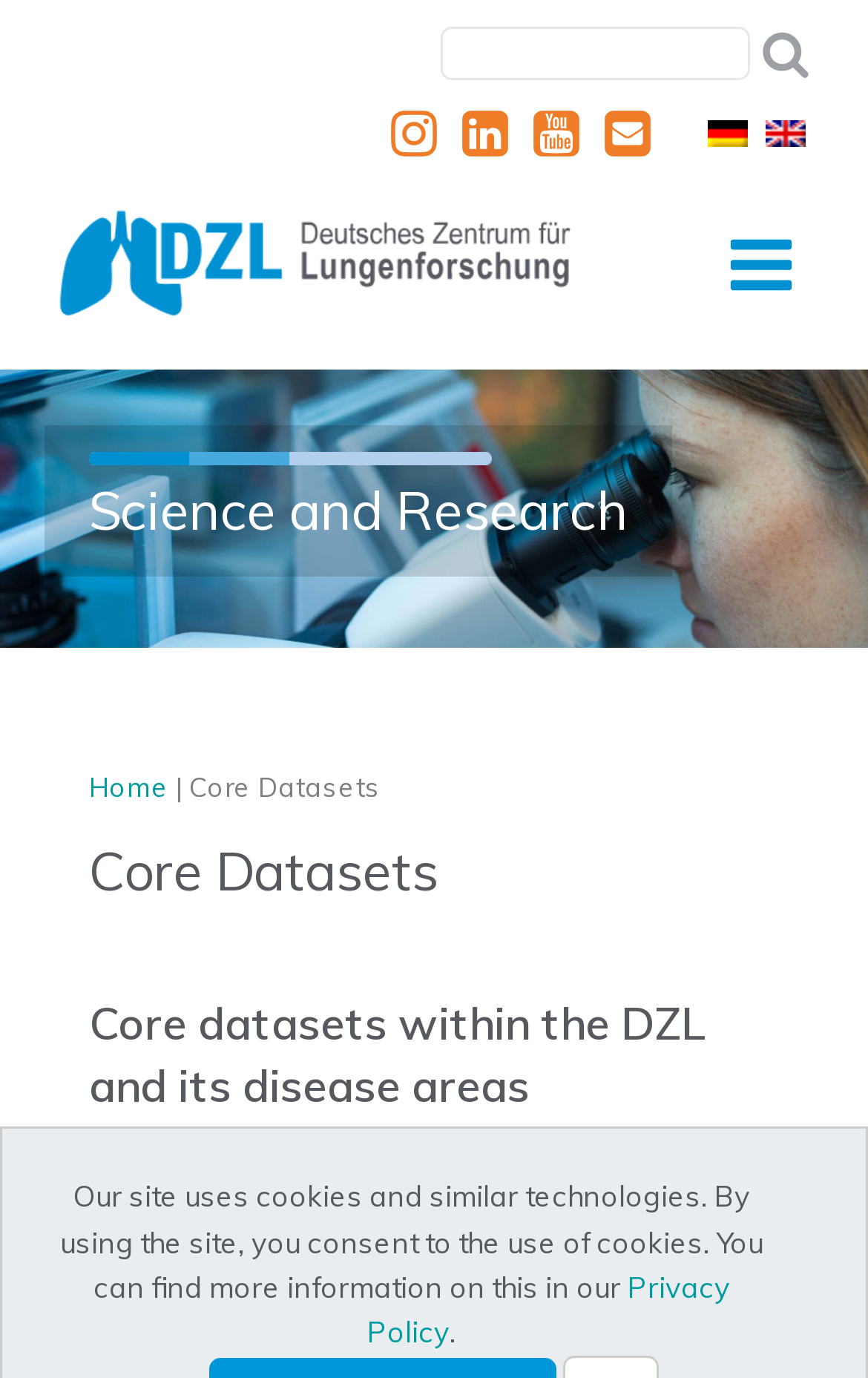Reply to the question with a brief word or phrase: What is the navigation menu item before 'Core Datasets'?

Home